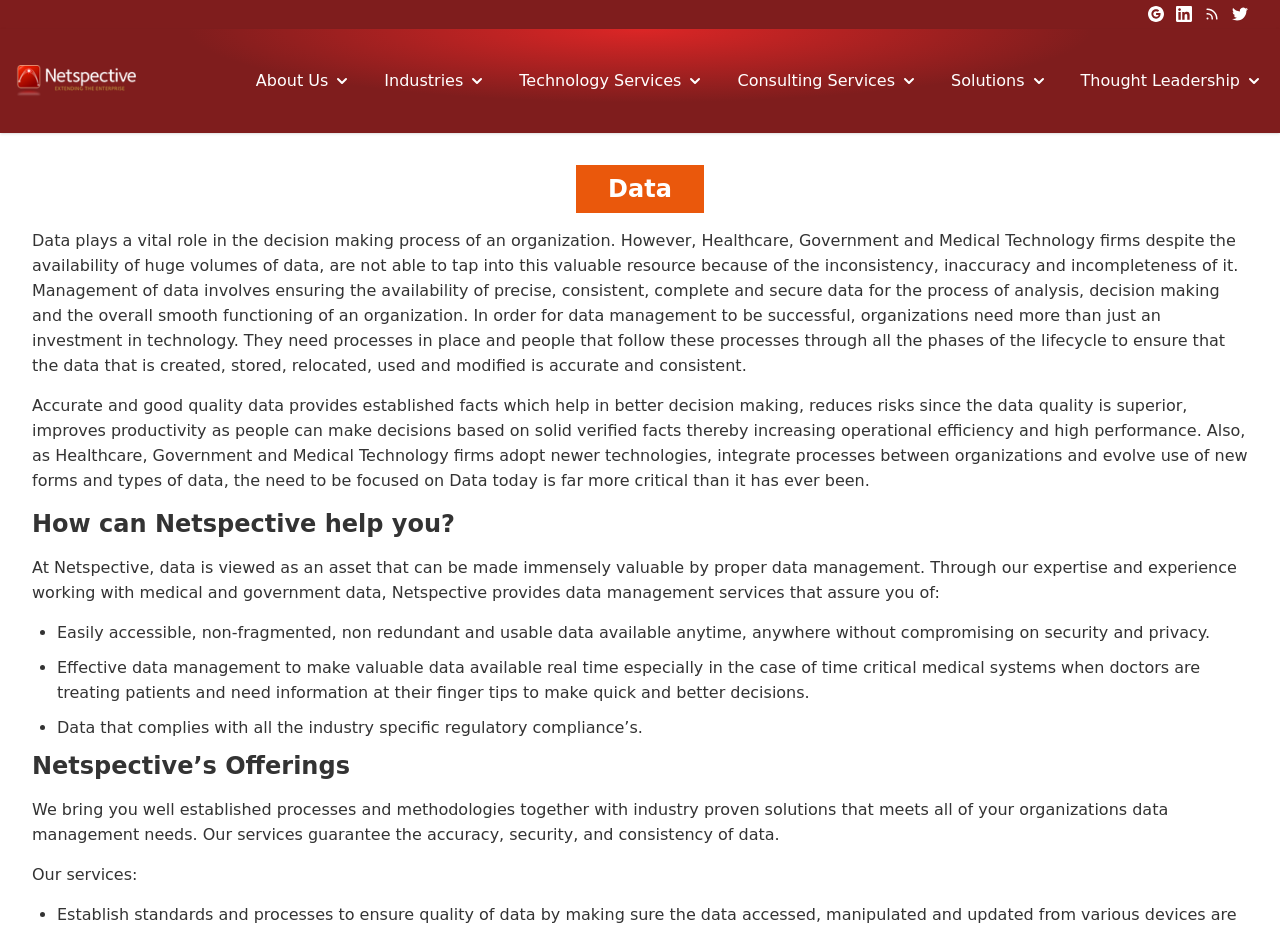Determine the bounding box coordinates of the clickable region to carry out the instruction: "Click the About Us button".

[0.2, 0.074, 0.275, 0.1]